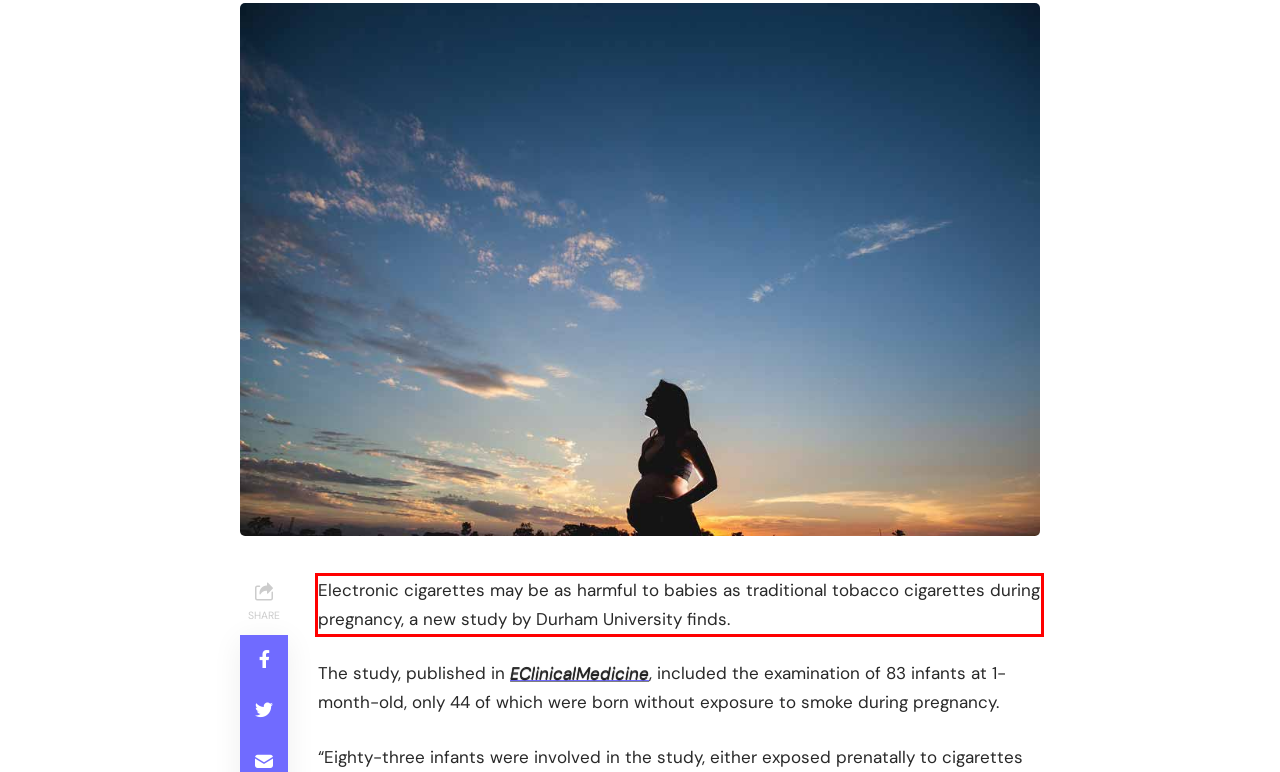By examining the provided screenshot of a webpage, recognize the text within the red bounding box and generate its text content.

Electronic cigarettes may be as harmful to babies as traditional tobacco cigarettes during pregnancy, a new study by Durham University finds.